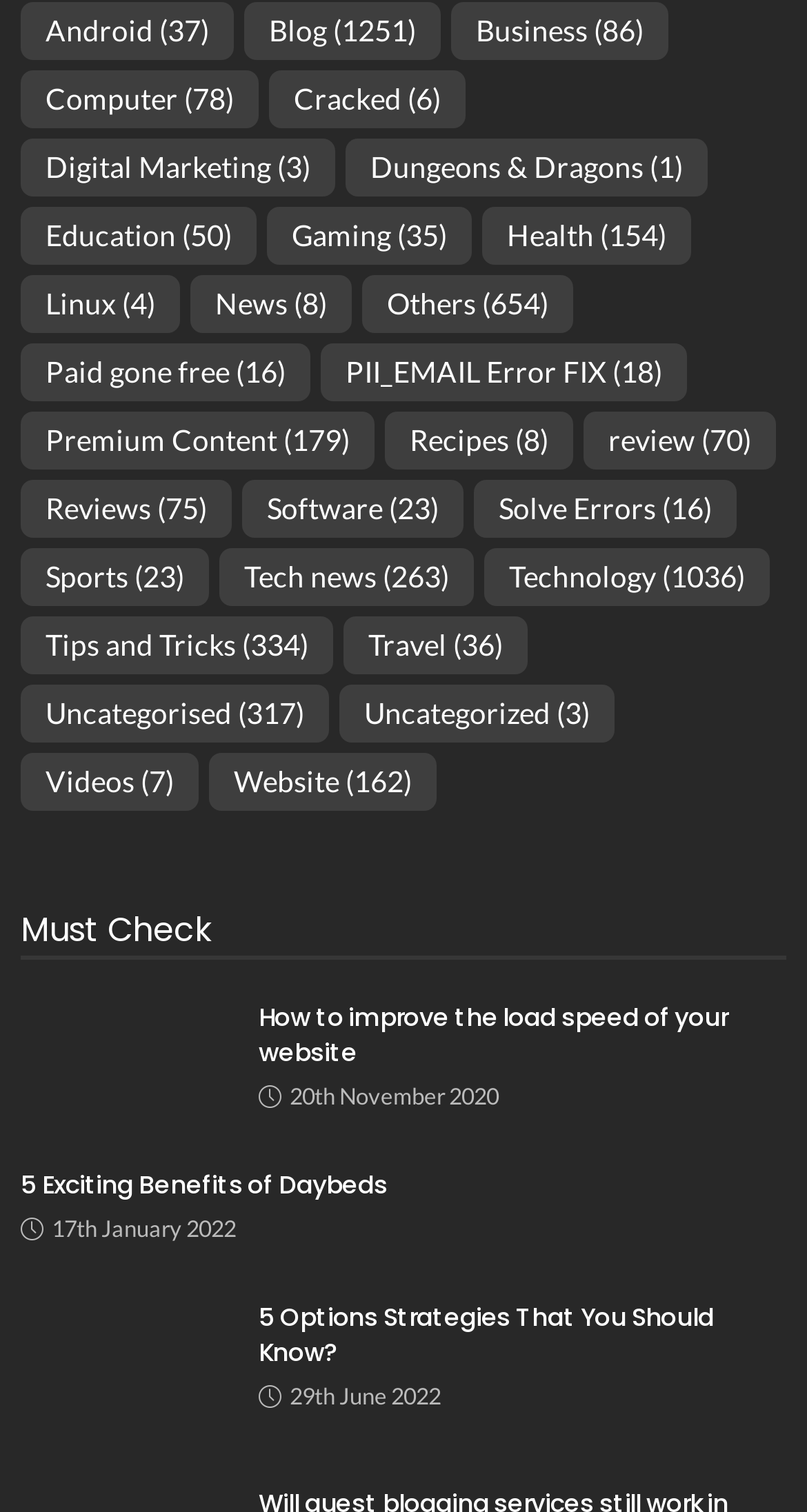Please pinpoint the bounding box coordinates for the region I should click to adhere to this instruction: "Enter email address".

None